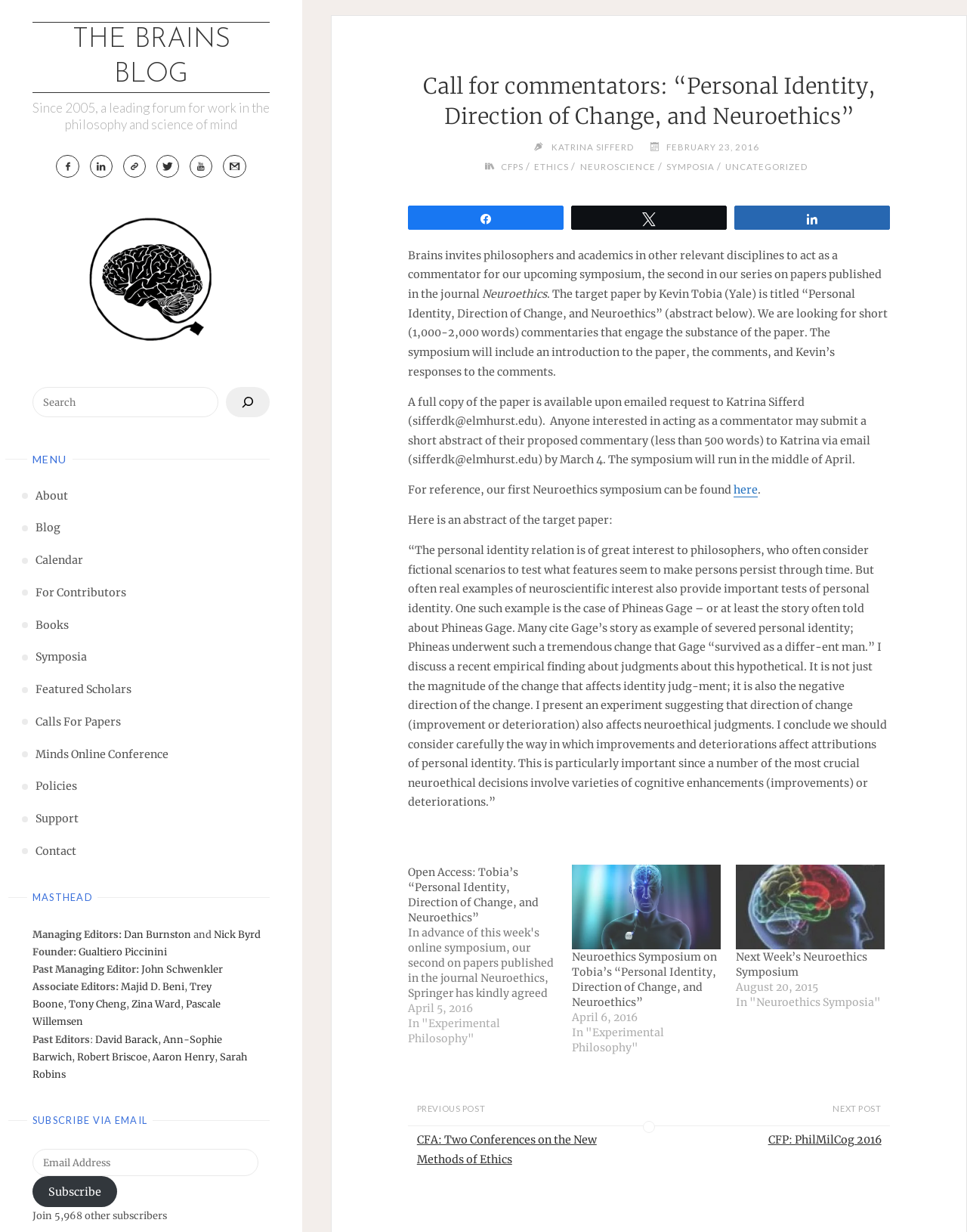Please identify the bounding box coordinates for the region that you need to click to follow this instruction: "Search for a keyword".

[0.033, 0.314, 0.225, 0.339]